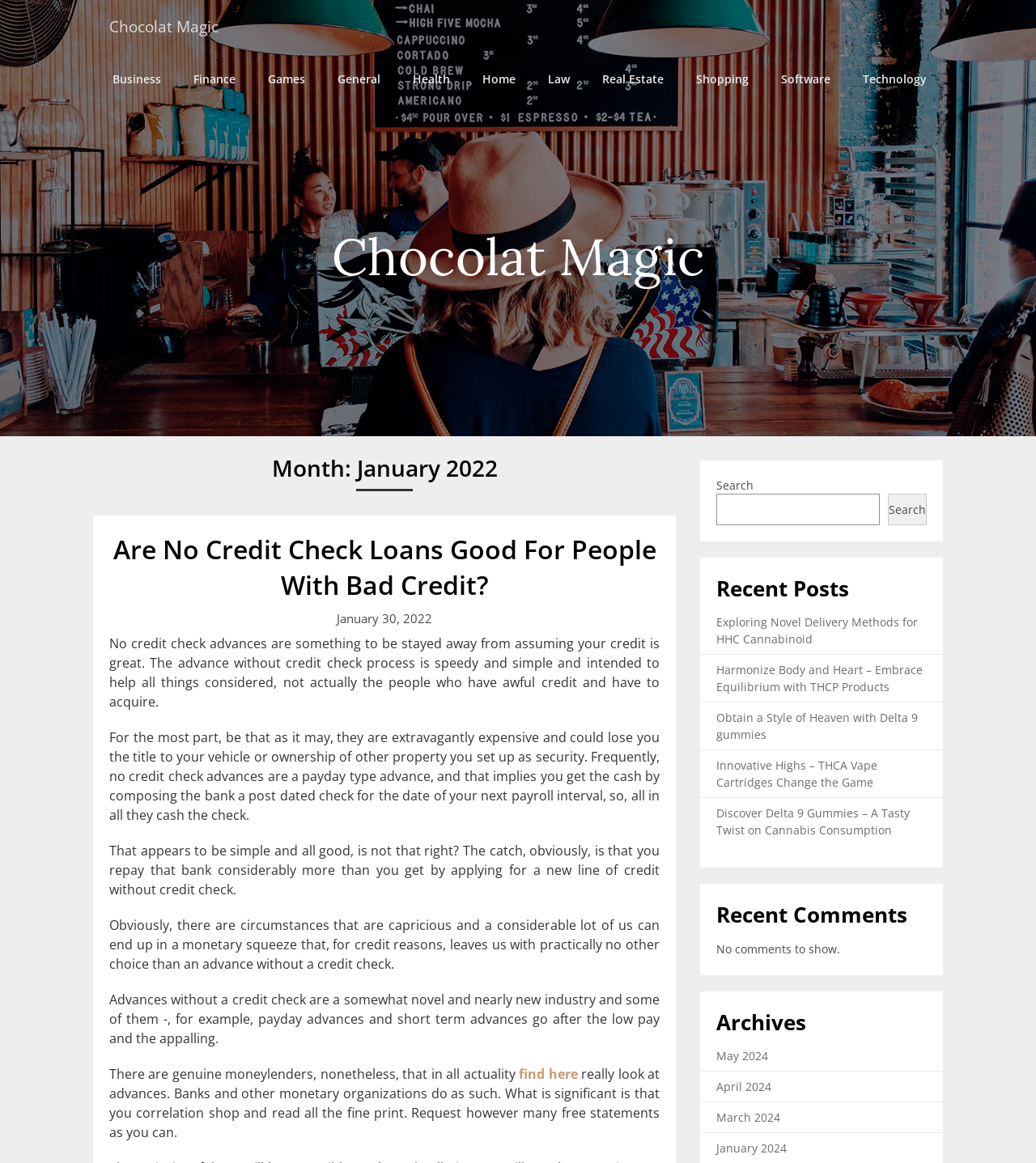What is the message displayed in the 'Recent Comments' section?
Please provide a detailed and thorough answer to the question.

The 'Recent Comments' section is located at the bottom of the webpage and displays a message 'No comments to show.', indicating that there are no comments to display.